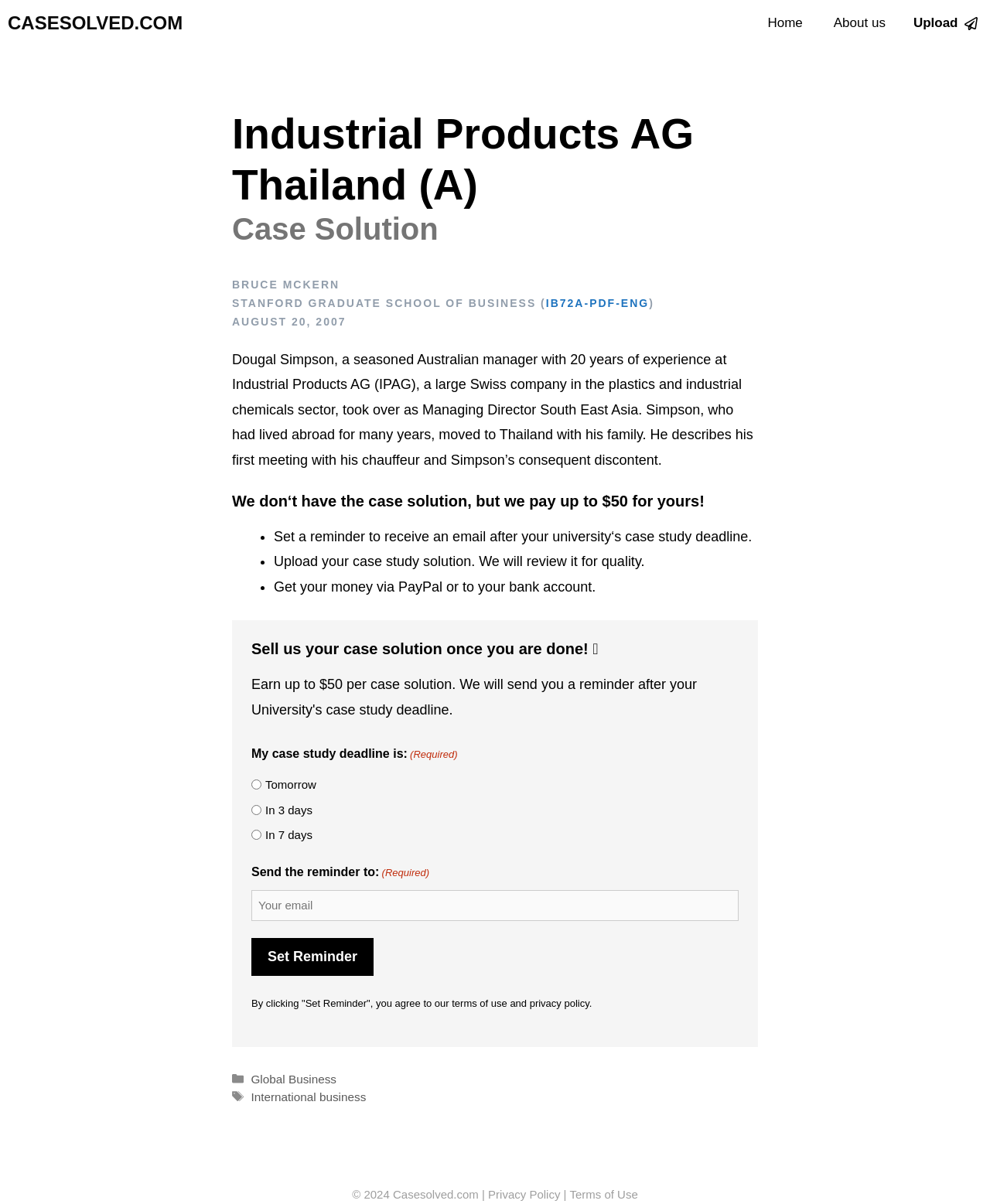What is the name of the school that Bruce McKern is affiliated with?
Look at the image and answer with only one word or phrase.

Stanford Graduate School of Business